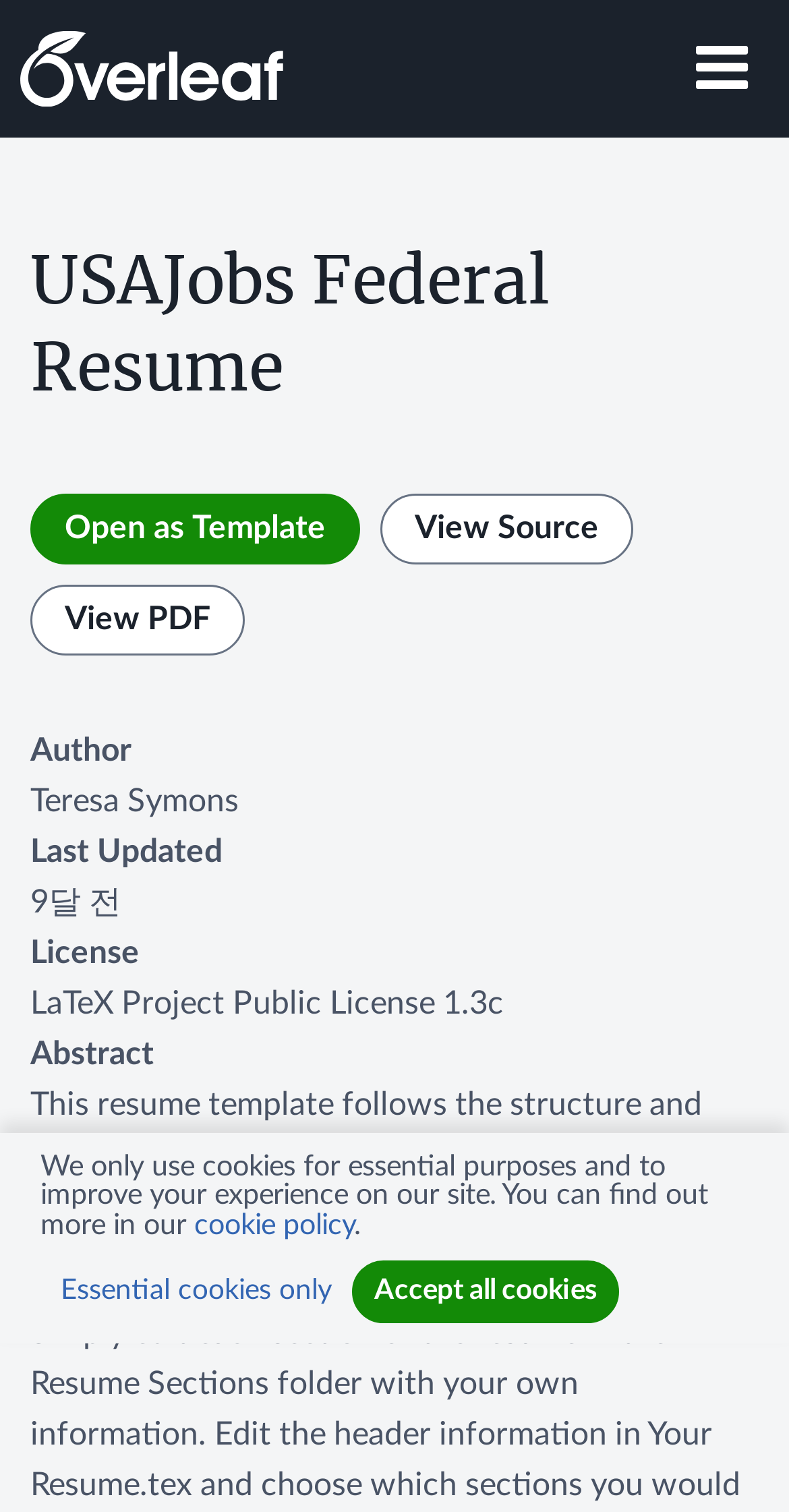Please answer the following question as detailed as possible based on the image: 
How many buttons are there in the top section?

I counted the number of buttons in the top section of the webpage, which includes the 'Toggle 네비게이션' button, the 'Open as Template' button, and the 'View Source' button. There are three buttons in total.